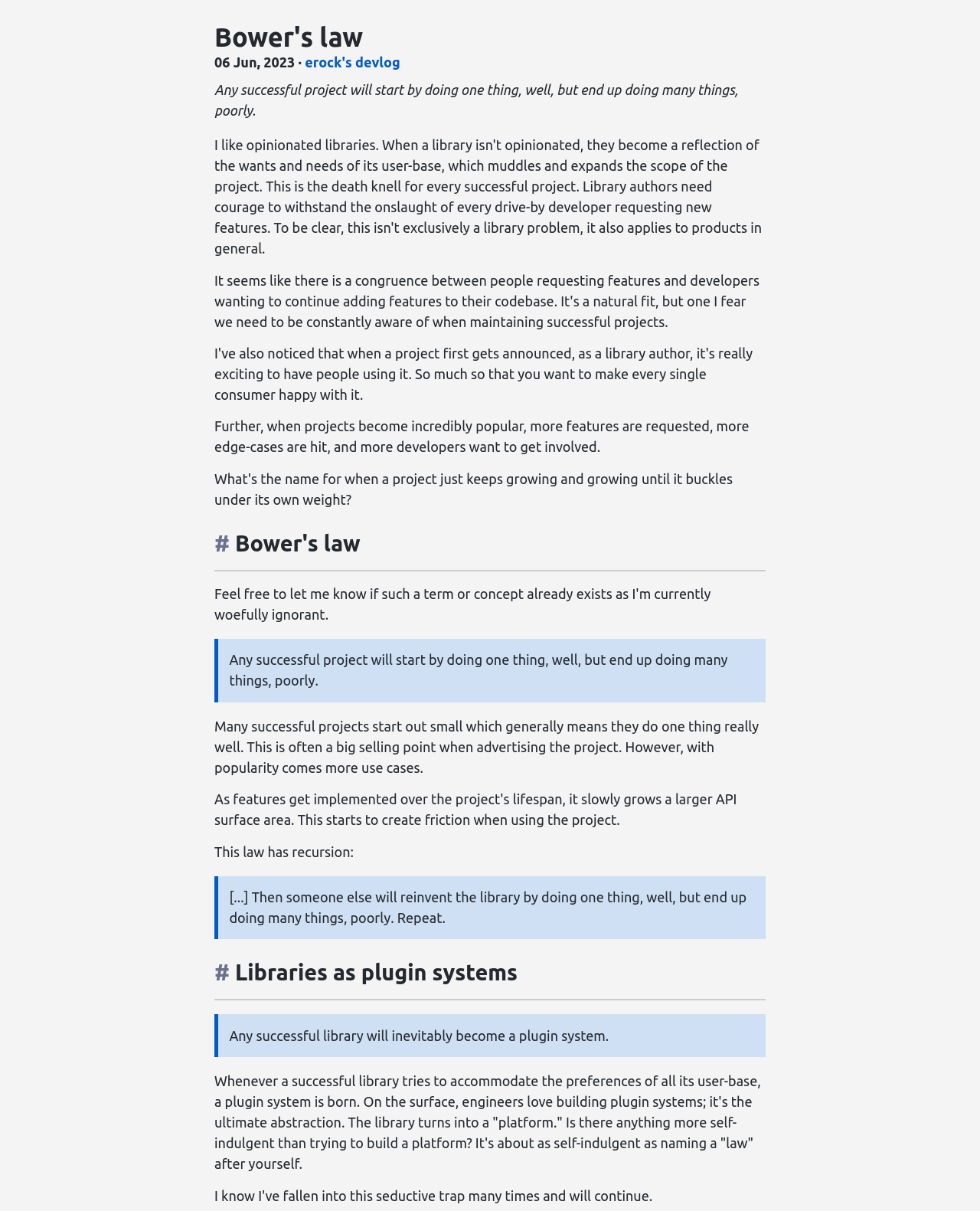Please find the bounding box for the following UI element description. Provide the coordinates in (top-left x, top-left y, bottom-right x, bottom-right y) format, with values between 0 and 1: erock's devlog

[0.311, 0.045, 0.408, 0.058]